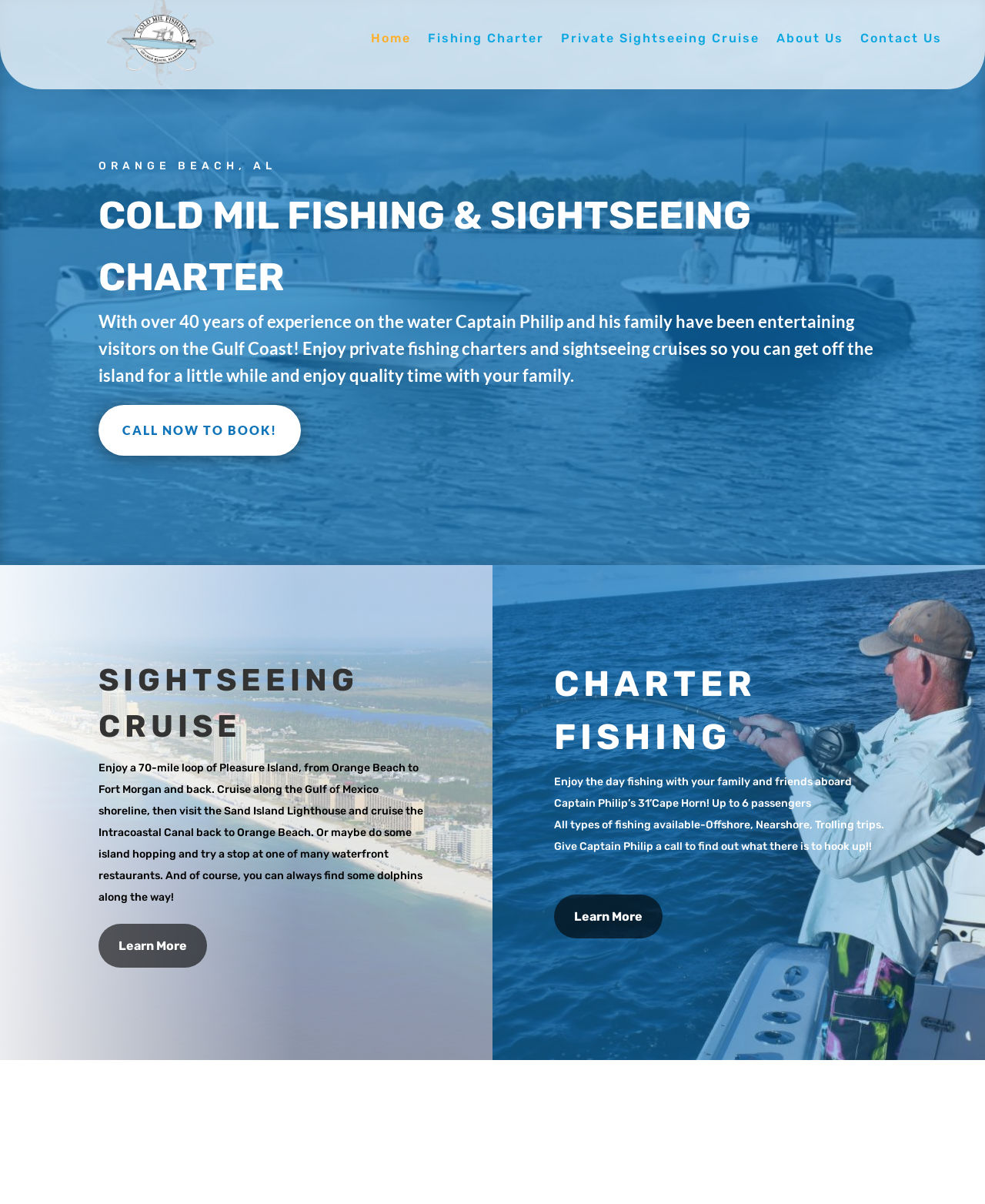How many passengers can the fishing charter accommodate? Refer to the image and provide a one-word or short phrase answer.

Up to 6